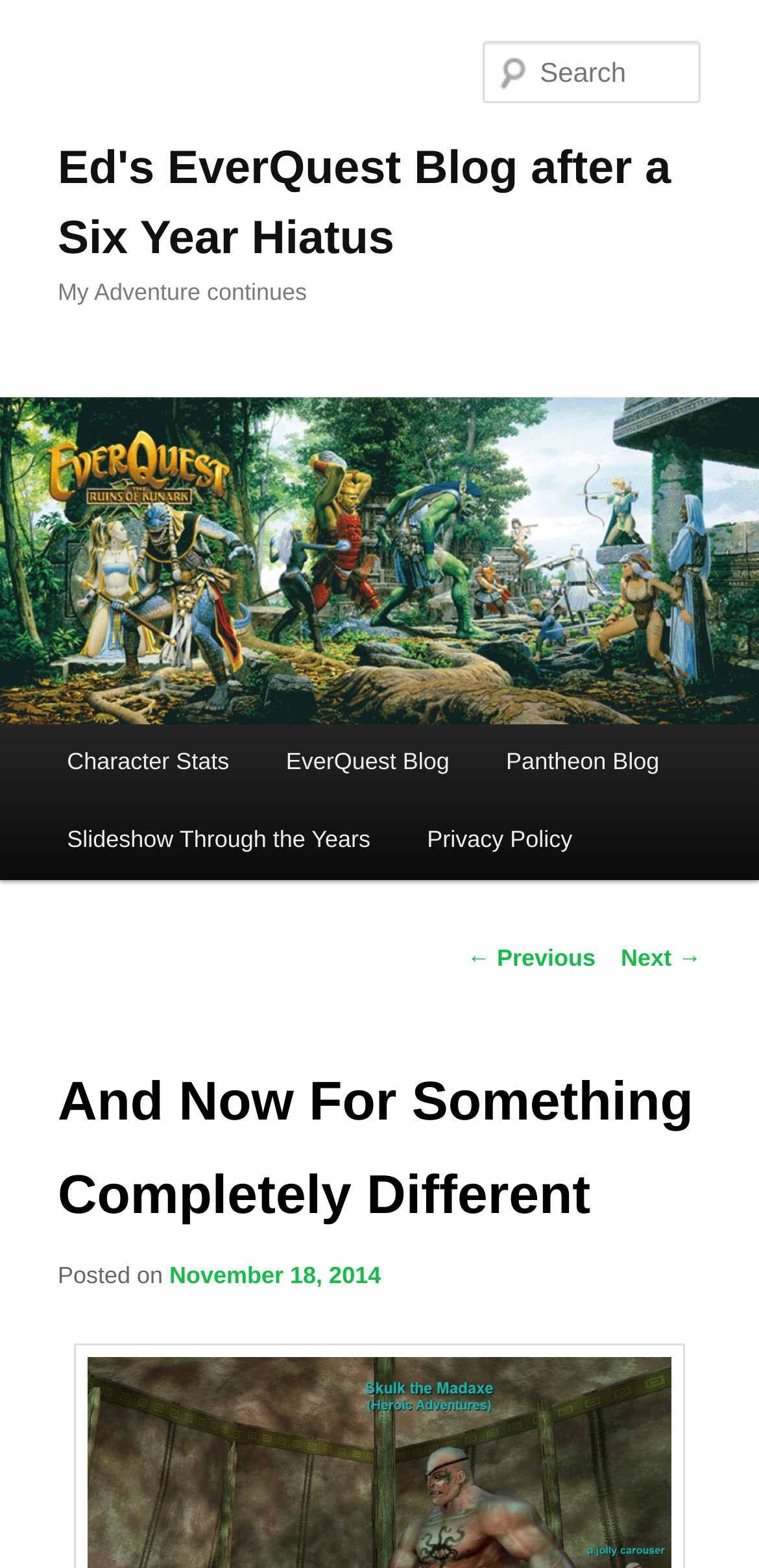Provide your answer in one word or a succinct phrase for the question: 
What is the date of the post?

November 18, 2014